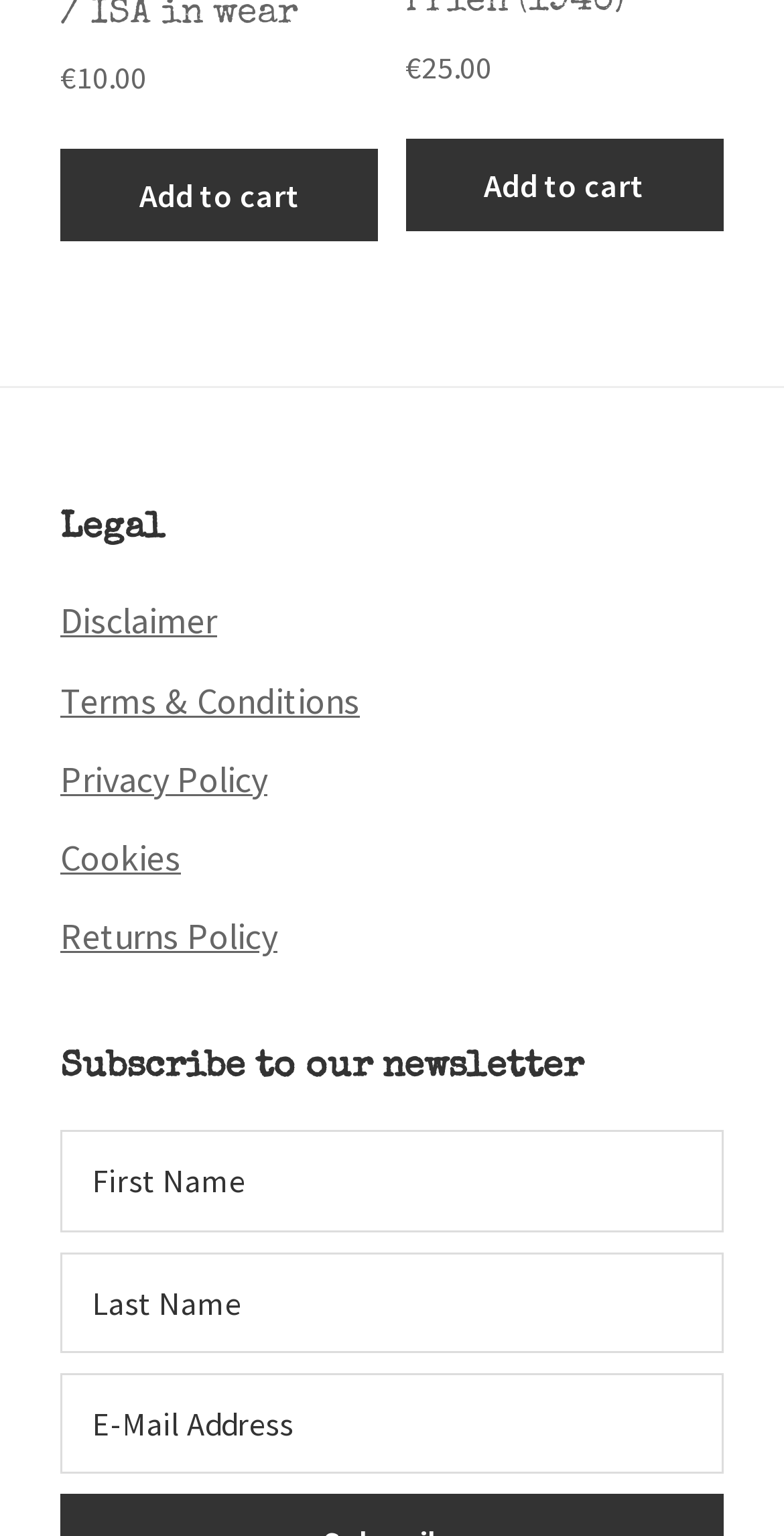Pinpoint the bounding box coordinates of the element to be clicked to execute the instruction: "Add 'Postcard: W. Willrich - Kapitänleutnant Prien (1940)' to cart".

[0.517, 0.09, 0.923, 0.15]